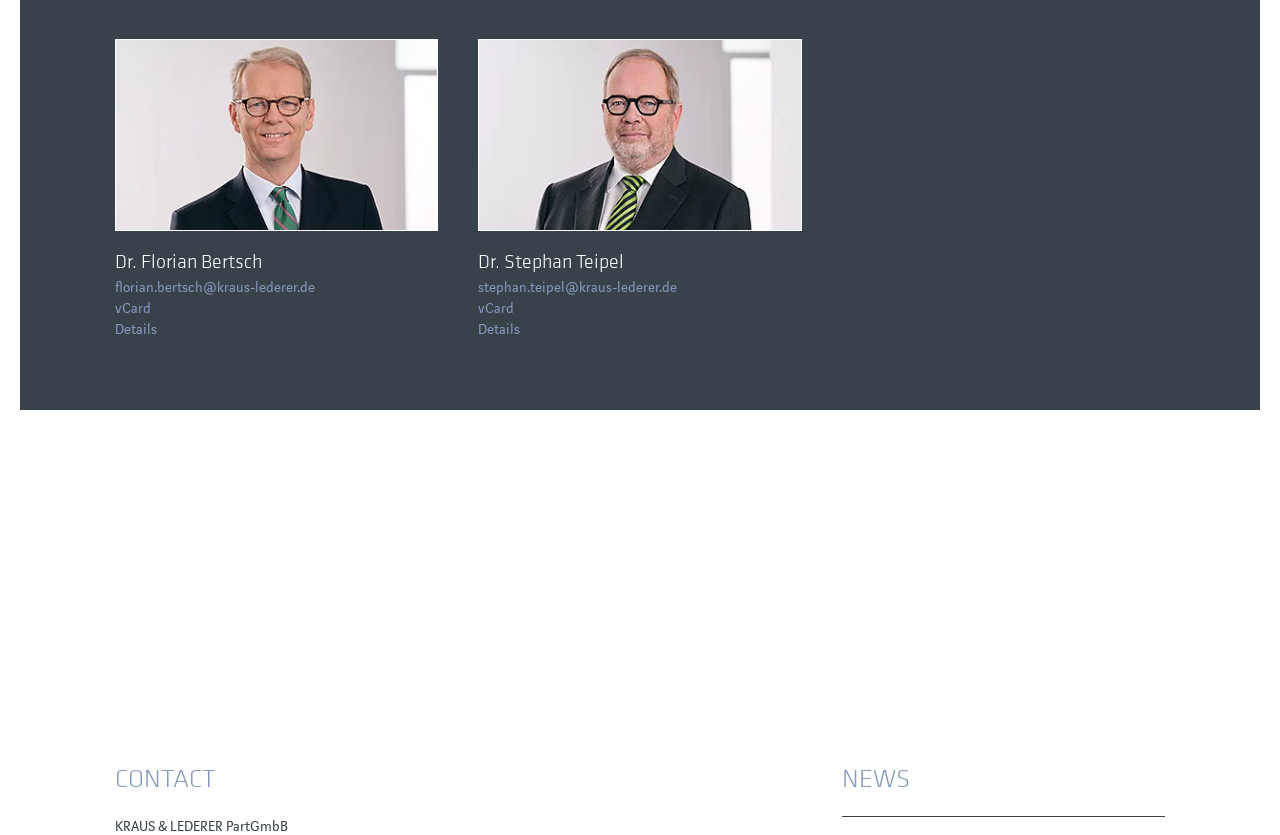Utilize the details in the image to thoroughly answer the following question: What is the purpose of the 'vCard' link?

The 'vCard' link is likely used to download the contact information of the person in a vCard format, which can be imported into a contact management system or email client.